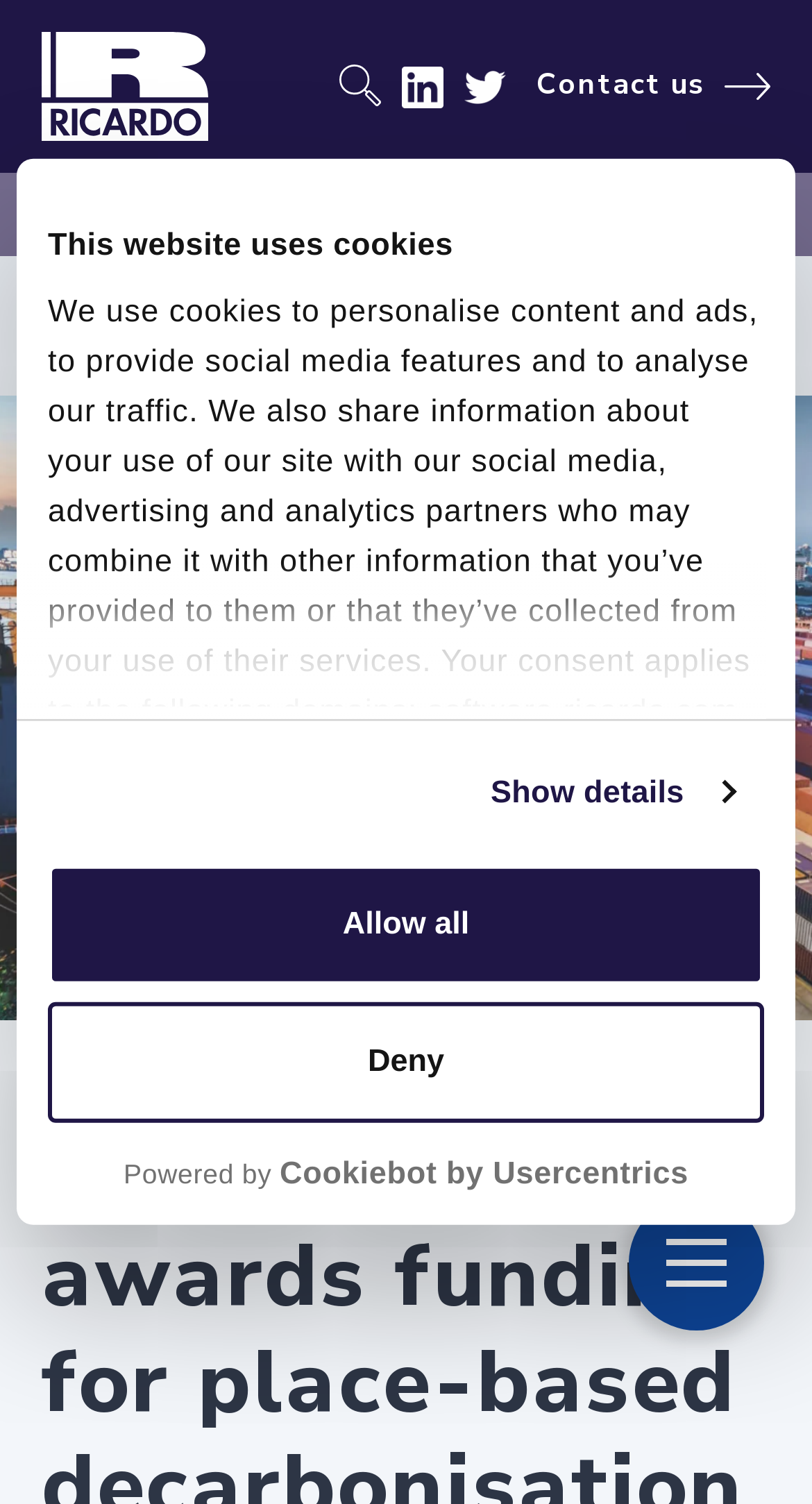Respond with a single word or phrase to the following question:
What is the purpose of the website?

Energy and Utilities